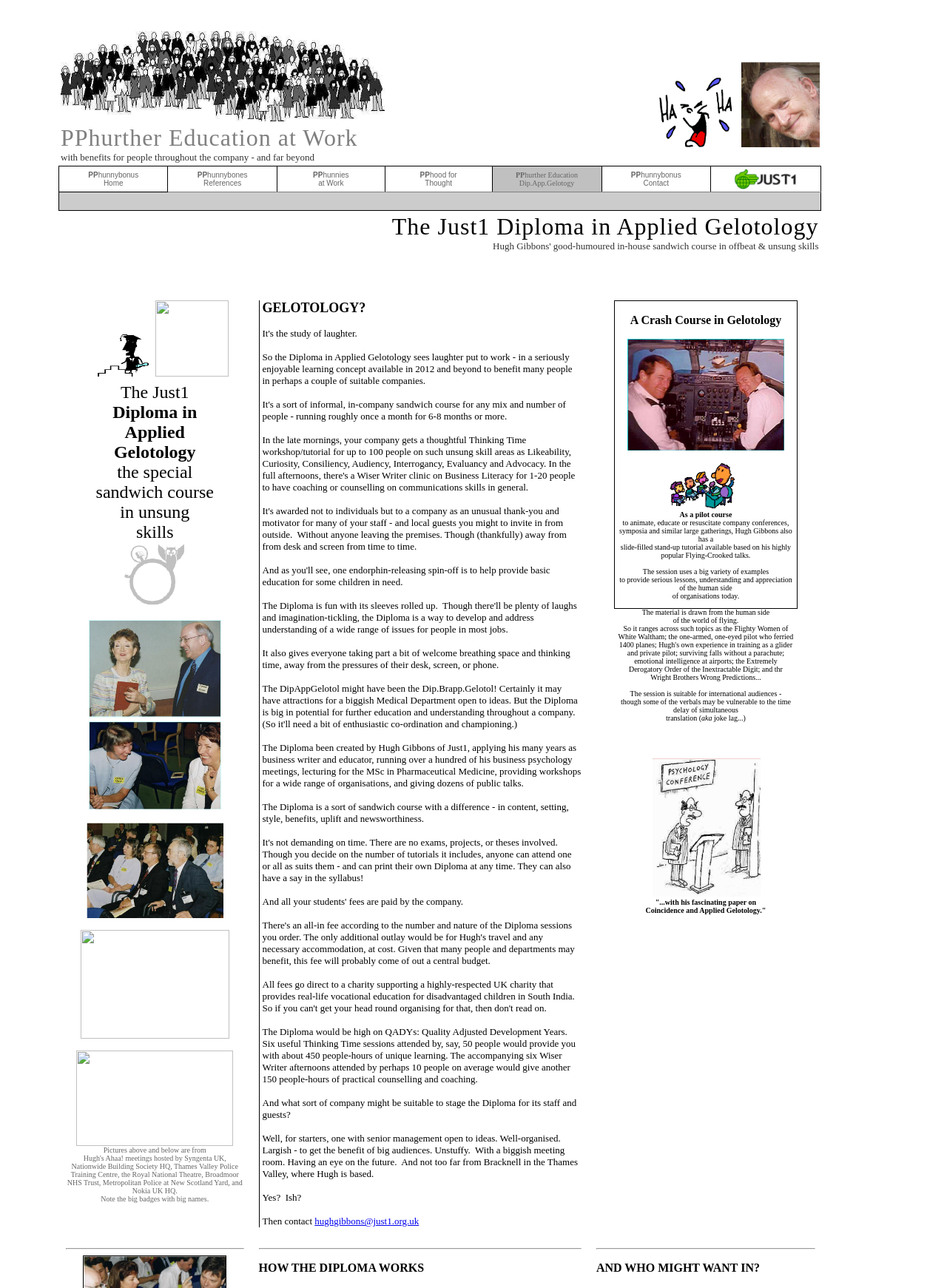Identify the bounding box coordinates of the clickable region necessary to fulfill the following instruction: "Click the 'PPhunnybonus Home' link". The bounding box coordinates should be four float numbers between 0 and 1, i.e., [left, top, right, bottom].

[0.093, 0.133, 0.146, 0.145]